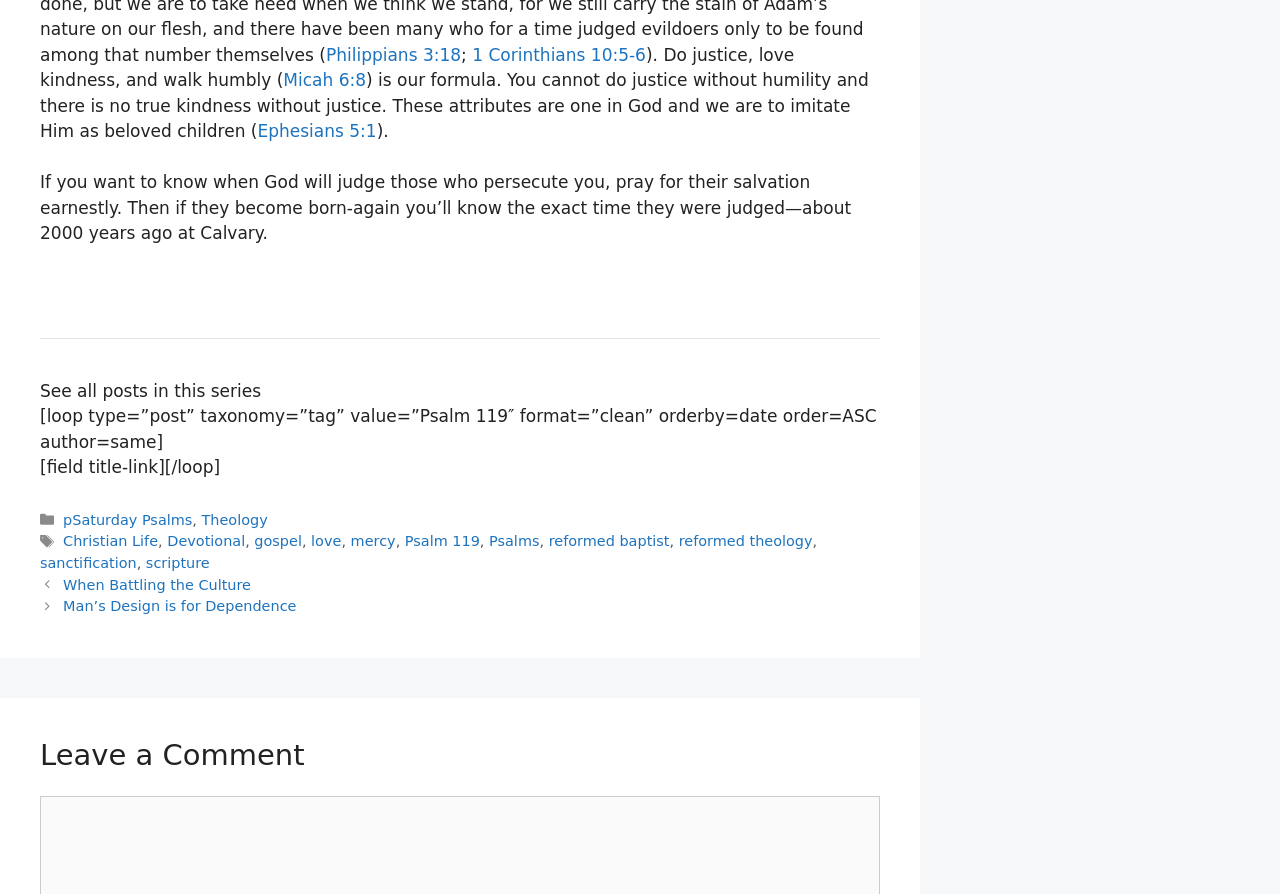From the details in the image, provide a thorough response to the question: What is the purpose of the webpage?

Based on the content of the webpage, it appears to be a devotional or blog-style webpage that shares Christian-themed content, including Bible verses and reflections. The purpose of the webpage is to share this devotional content with readers.